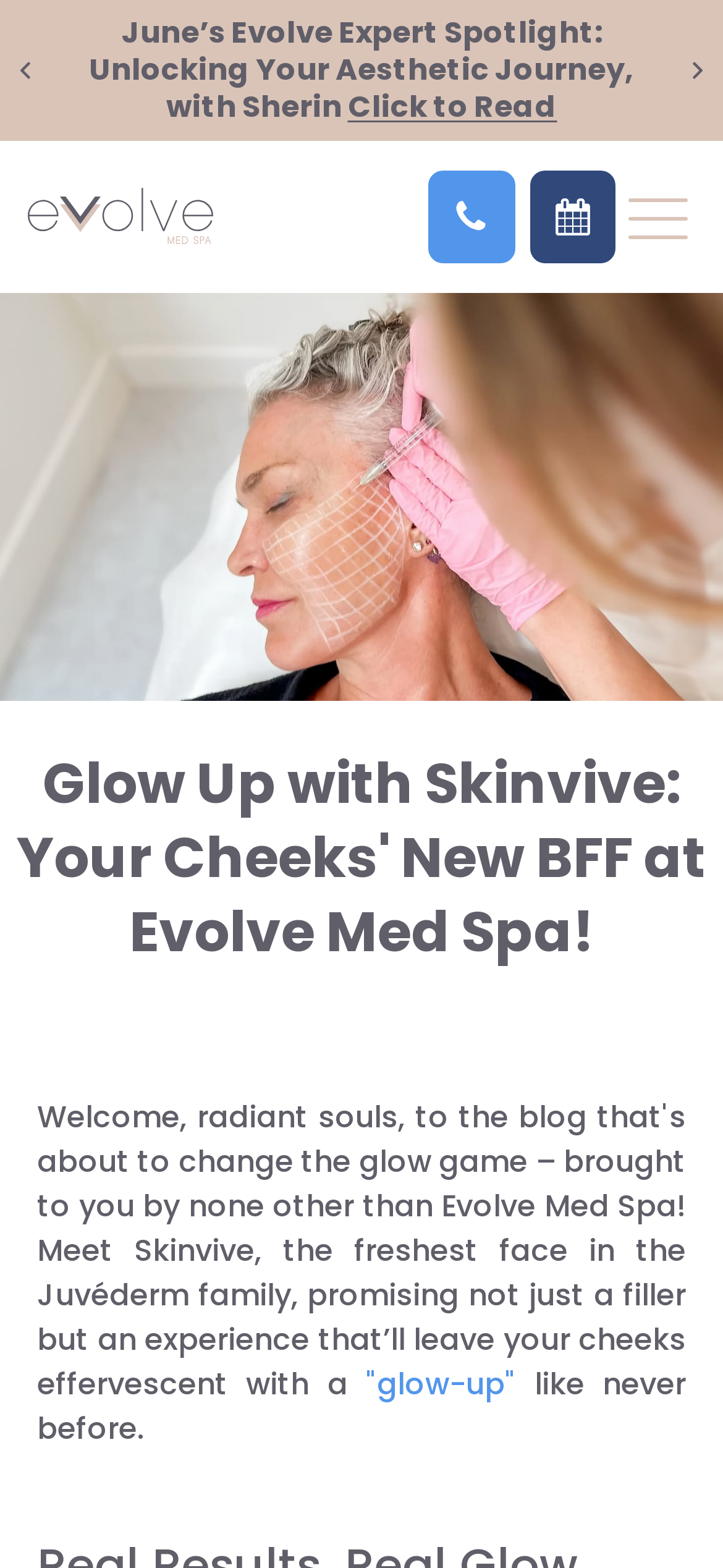How many links are there in the top section? From the image, respond with a single word or brief phrase.

3